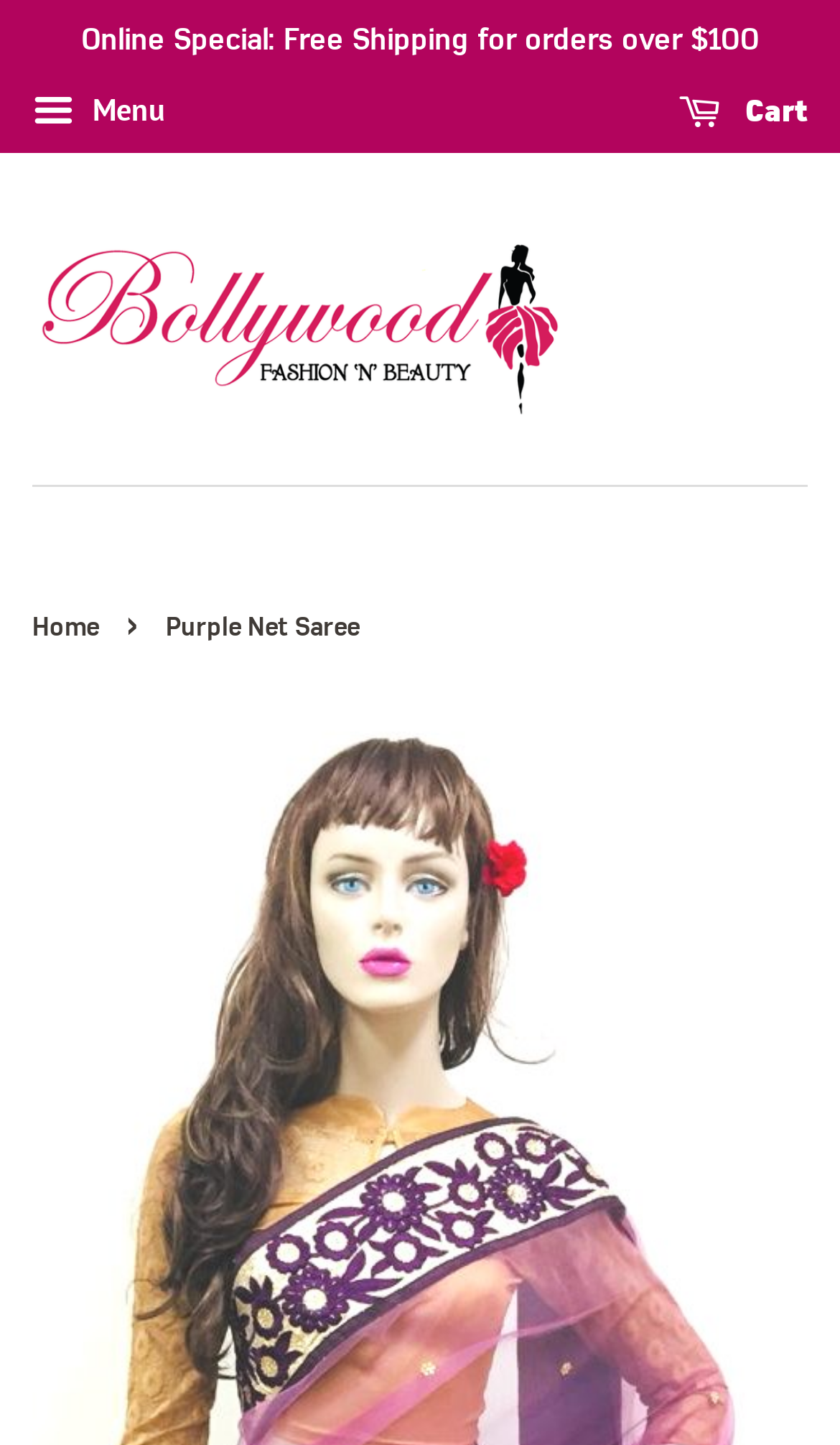Please give a short response to the question using one word or a phrase:
What is the purpose of the button with the text 'Menu'?

To open the mobile navigation